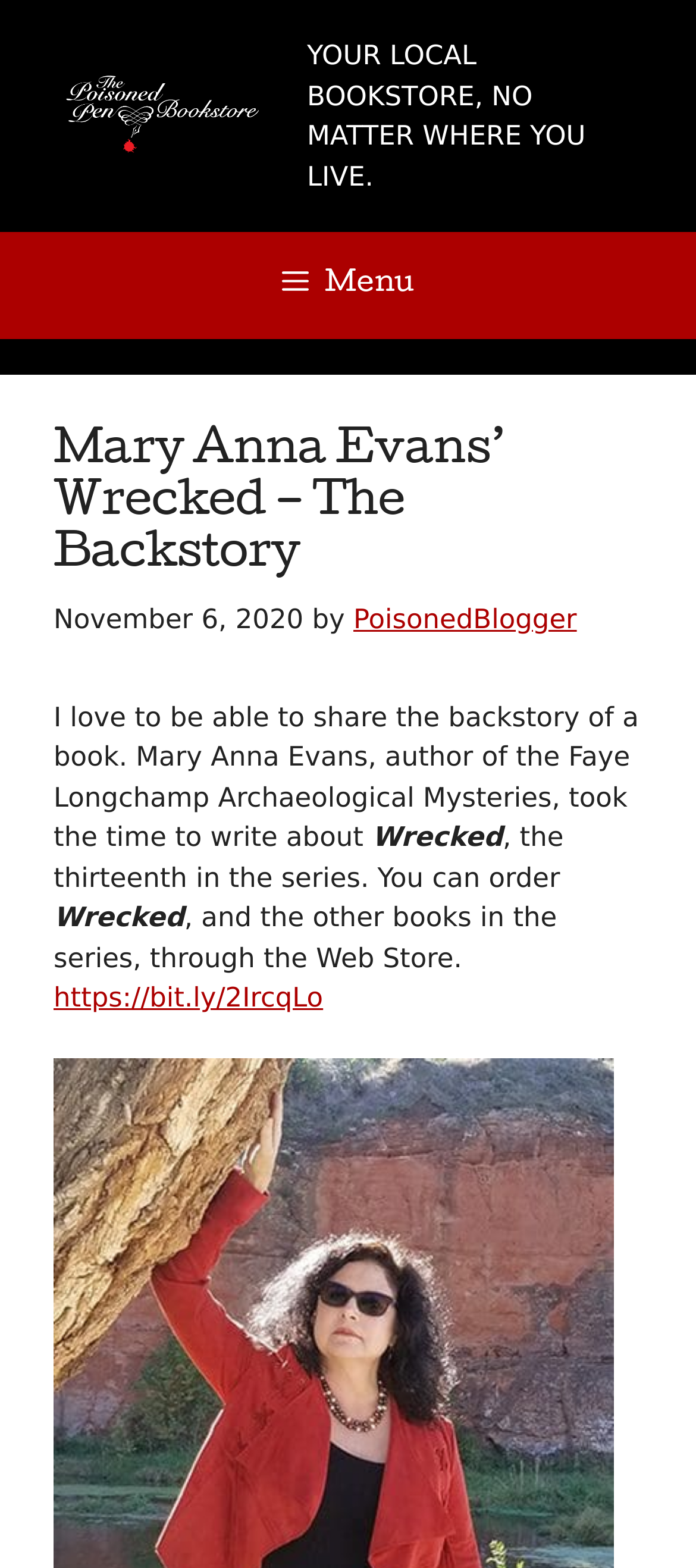Identify the bounding box coordinates for the UI element described as follows: "Menu". Ensure the coordinates are four float numbers between 0 and 1, formatted as [left, top, right, bottom].

[0.051, 0.148, 0.949, 0.216]